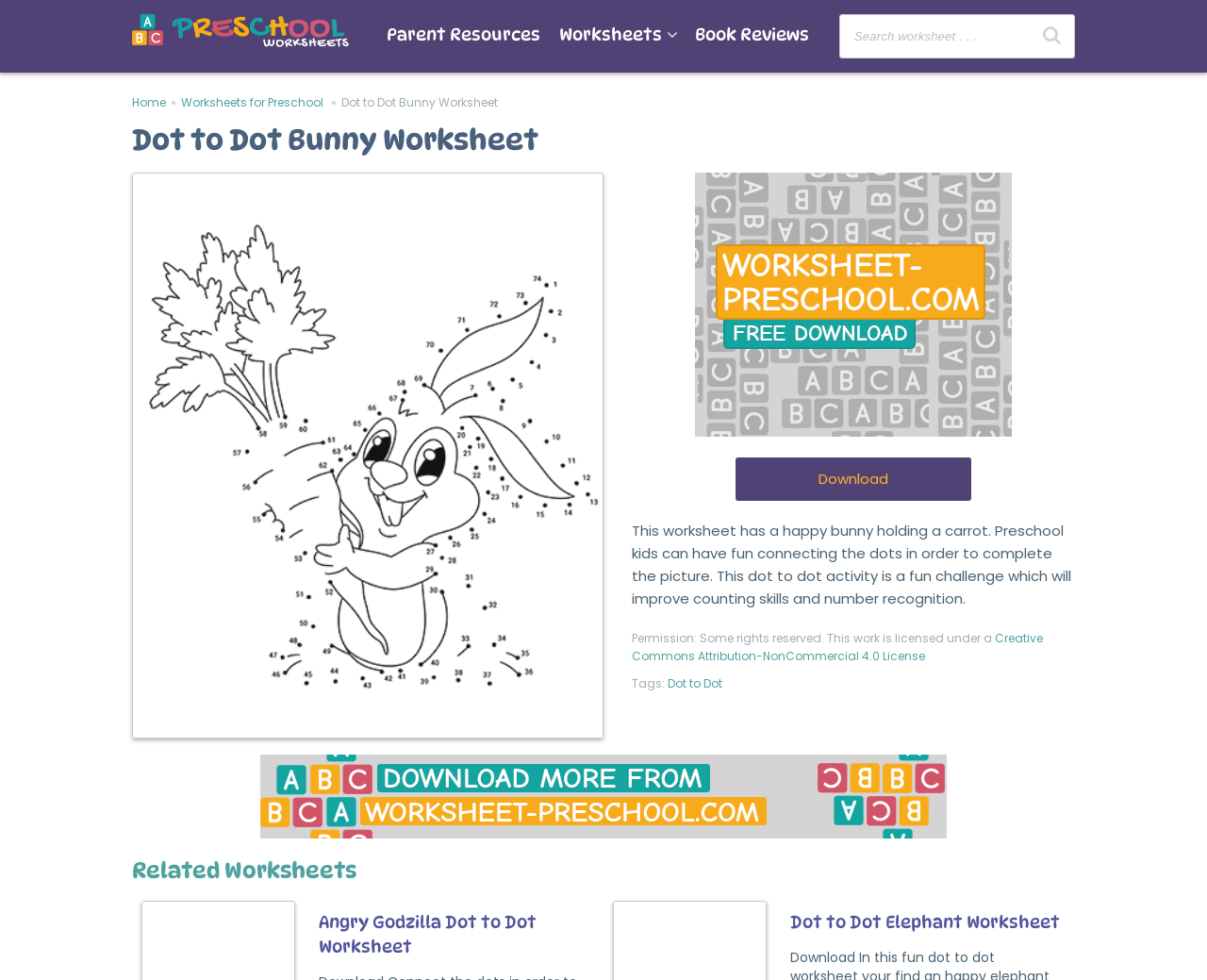Could you find the bounding box coordinates of the clickable area to complete this instruction: "Go to parent resources"?

[0.32, 0.025, 0.448, 0.045]